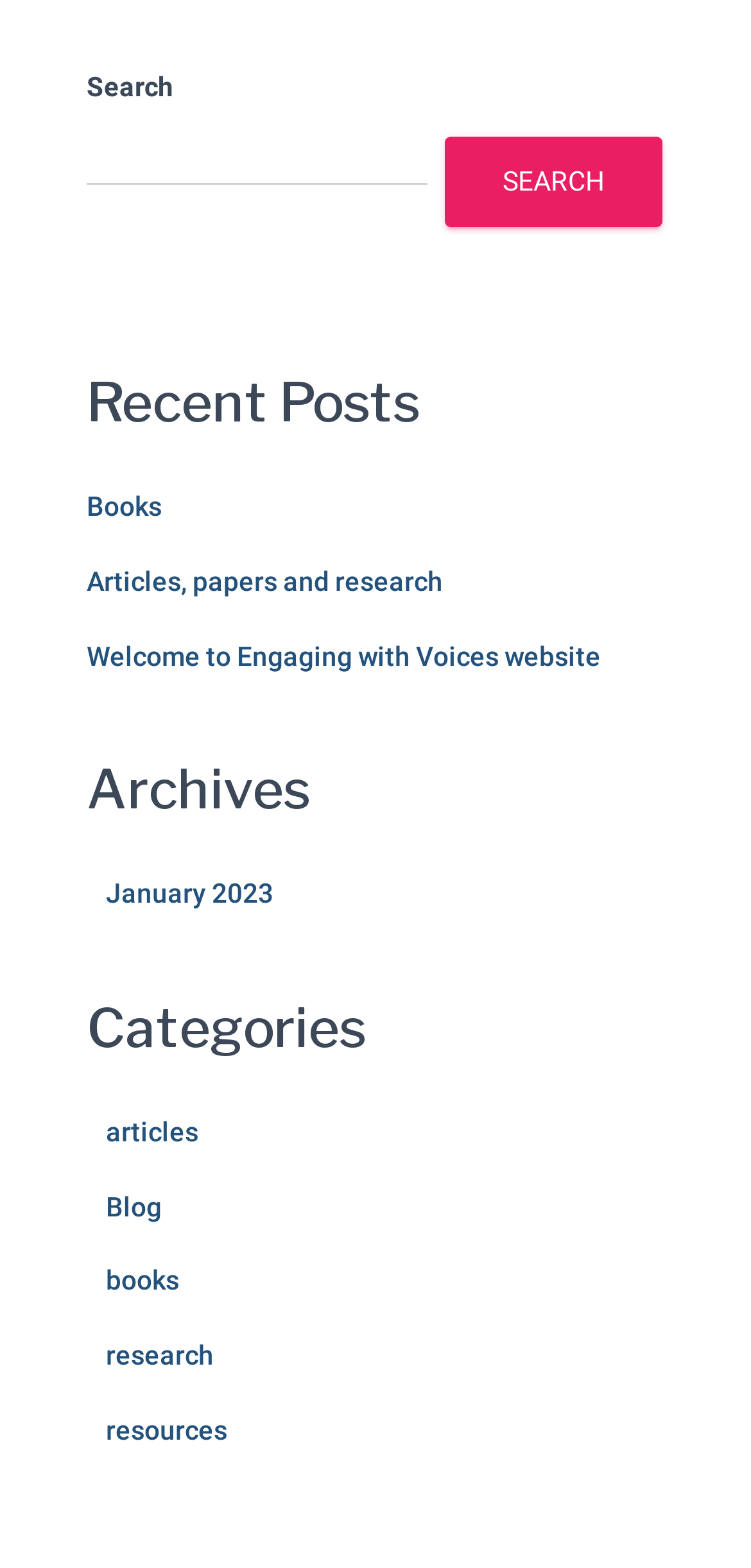Determine the bounding box coordinates for the HTML element mentioned in the following description: "January 2023". The coordinates should be a list of four floats ranging from 0 to 1, represented as [left, top, right, bottom].

[0.141, 0.56, 0.364, 0.58]